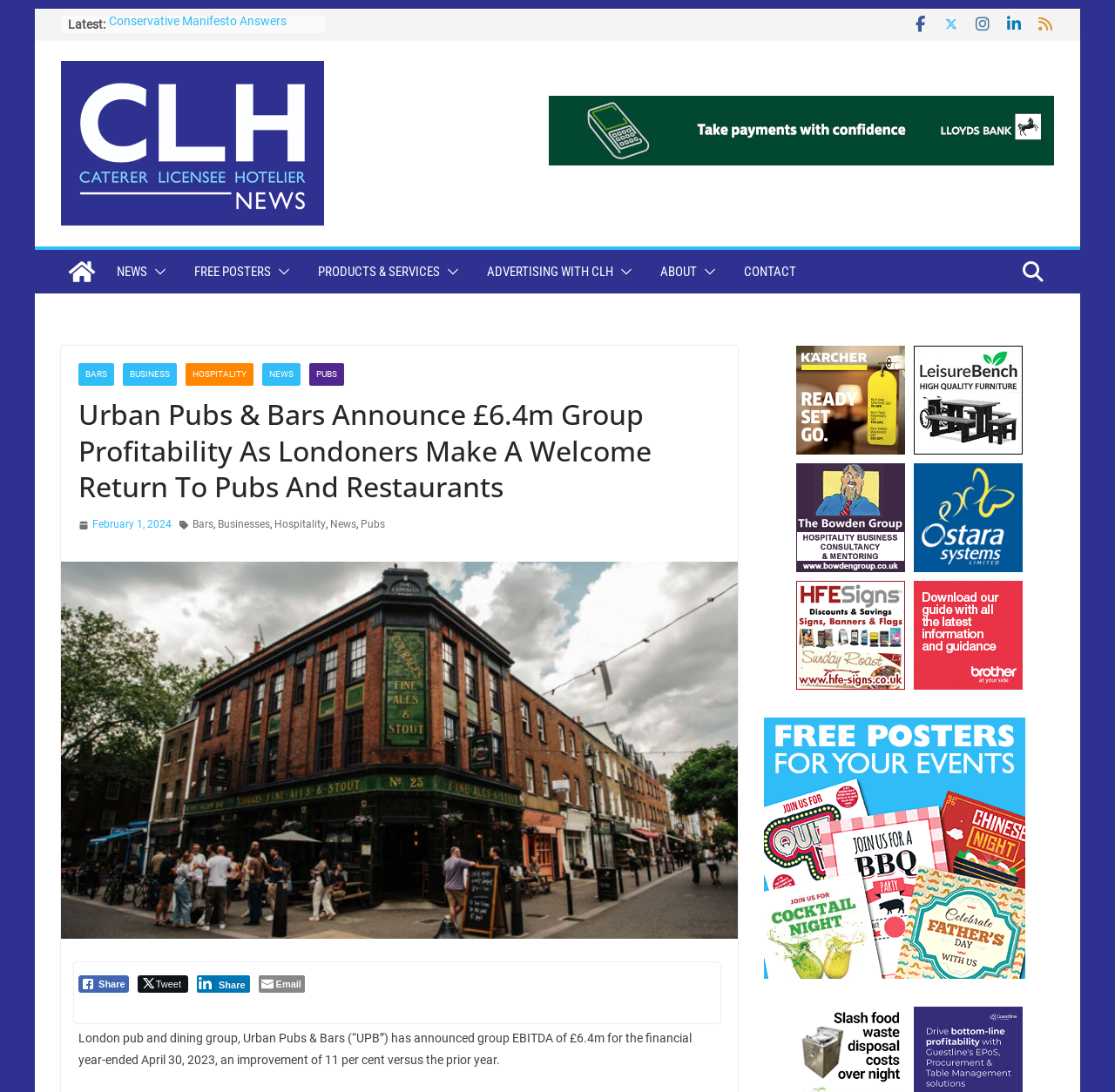Please identify the bounding box coordinates of the clickable area that will fulfill the following instruction: "Read the latest news". The coordinates should be in the format of four float numbers between 0 and 1, i.e., [left, top, right, bottom].

[0.098, 0.016, 0.257, 0.061]